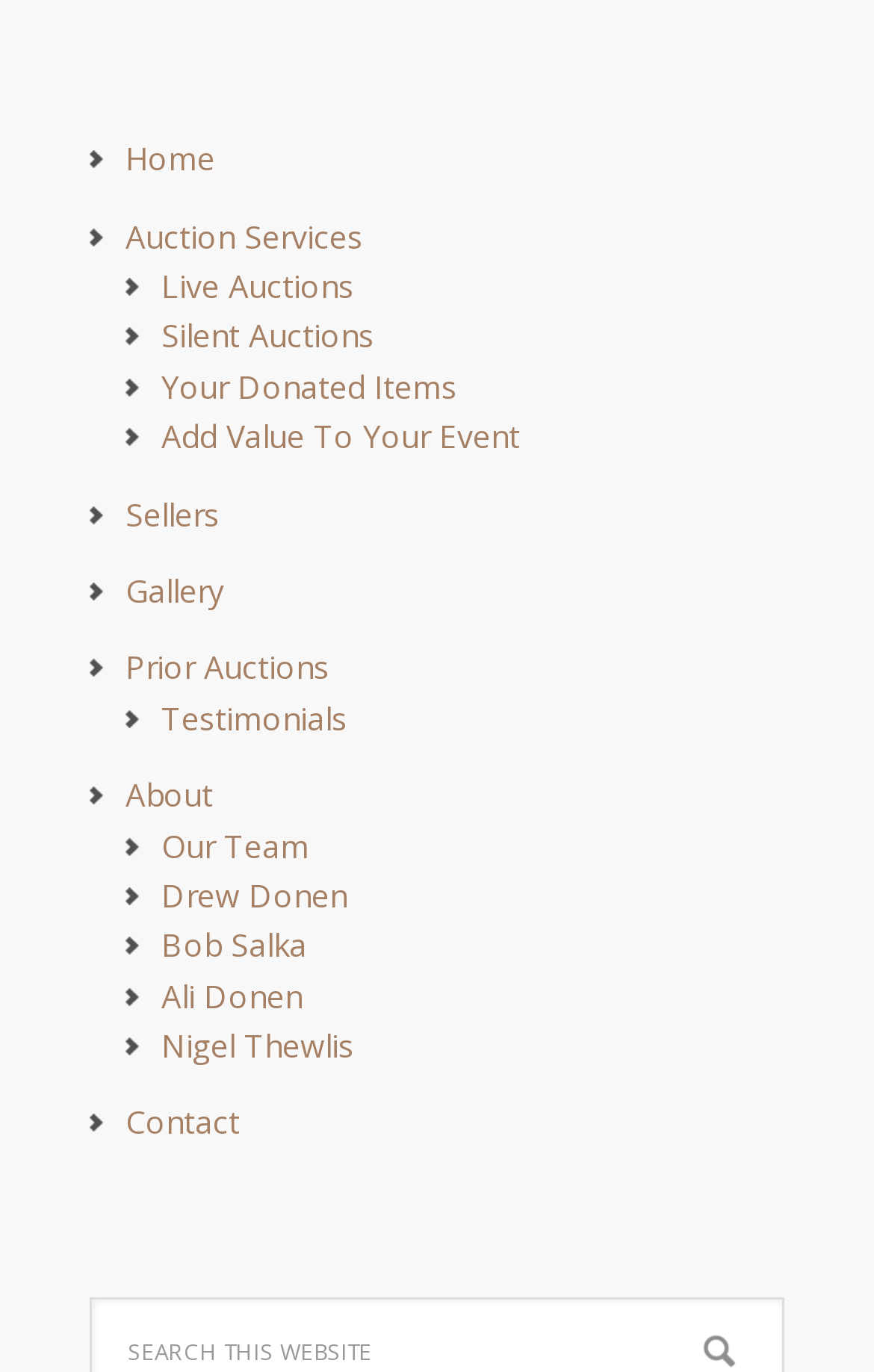Pinpoint the bounding box coordinates of the element you need to click to execute the following instruction: "contact us". The bounding box should be represented by four float numbers between 0 and 1, in the format [left, top, right, bottom].

[0.144, 0.803, 0.274, 0.834]